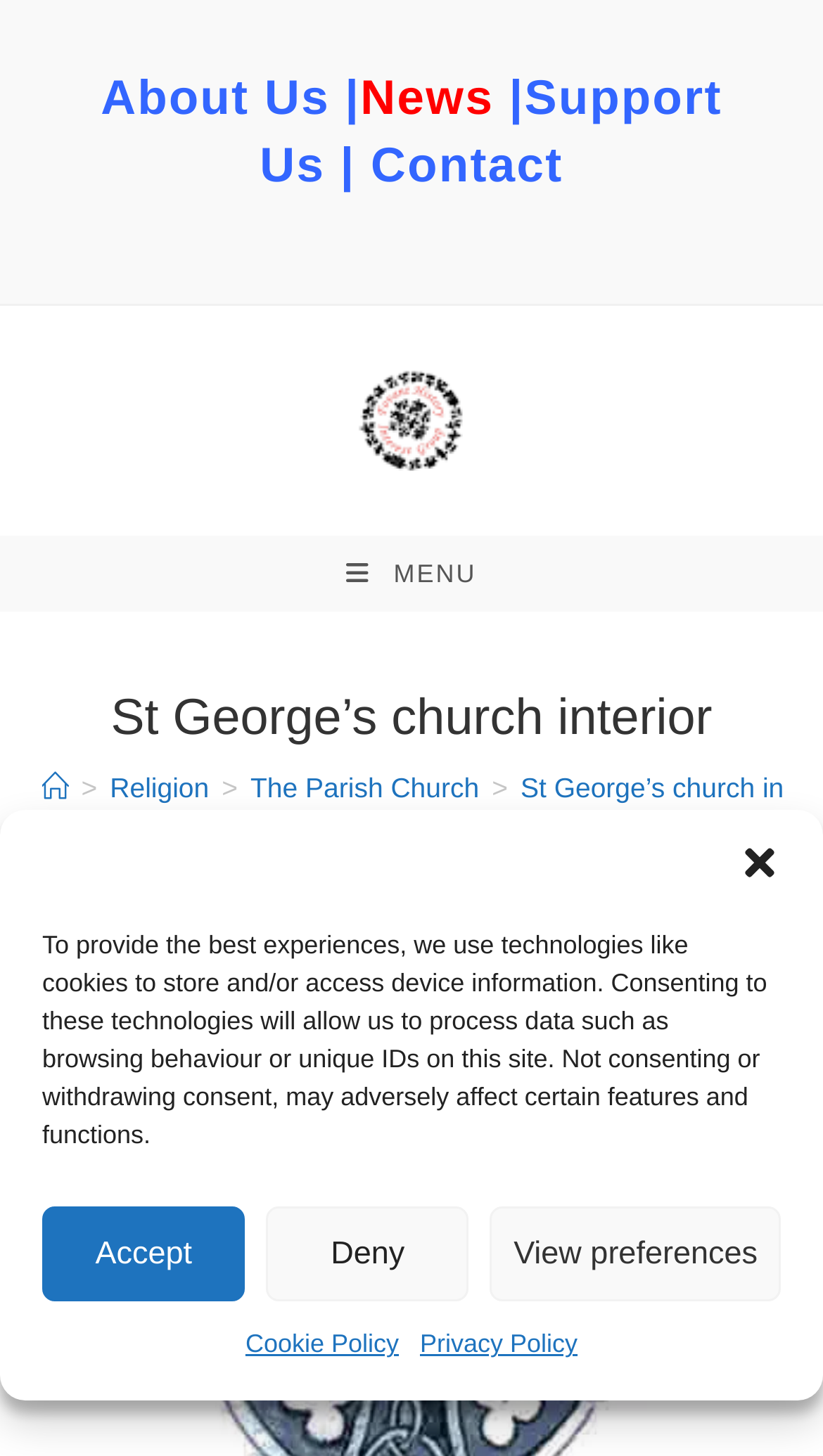Identify the bounding box for the UI element specified in this description: "The Parish Church". The coordinates must be four float numbers between 0 and 1, formatted as [left, top, right, bottom].

[0.304, 0.53, 0.582, 0.552]